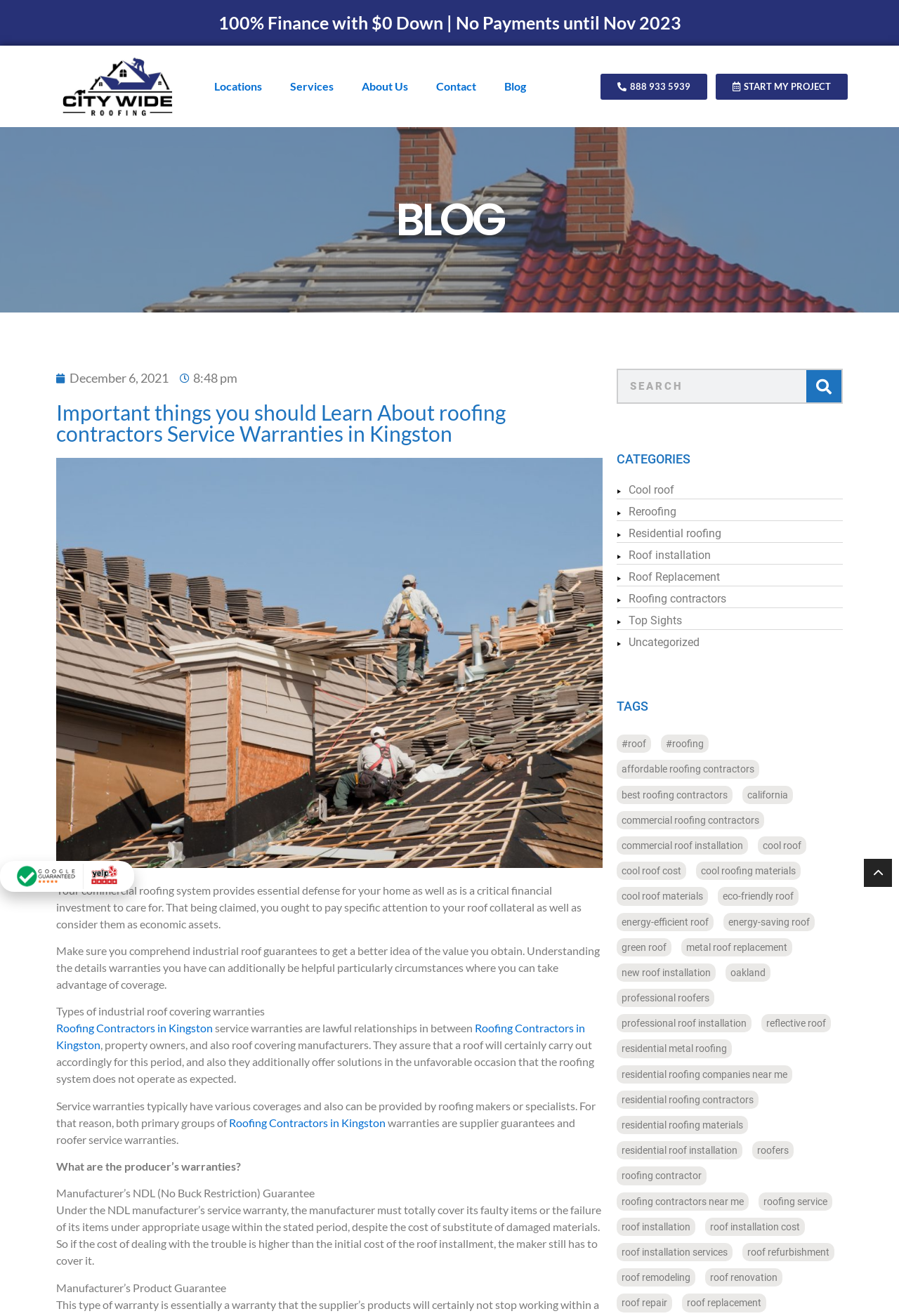Can you give a comprehensive explanation to the question given the content of the image?
How many items are categorized under 'roof replacement'?

I found the answer by looking at the link element with the text 'roof replacement (40 items)' which is located at the bottom of the webpage.